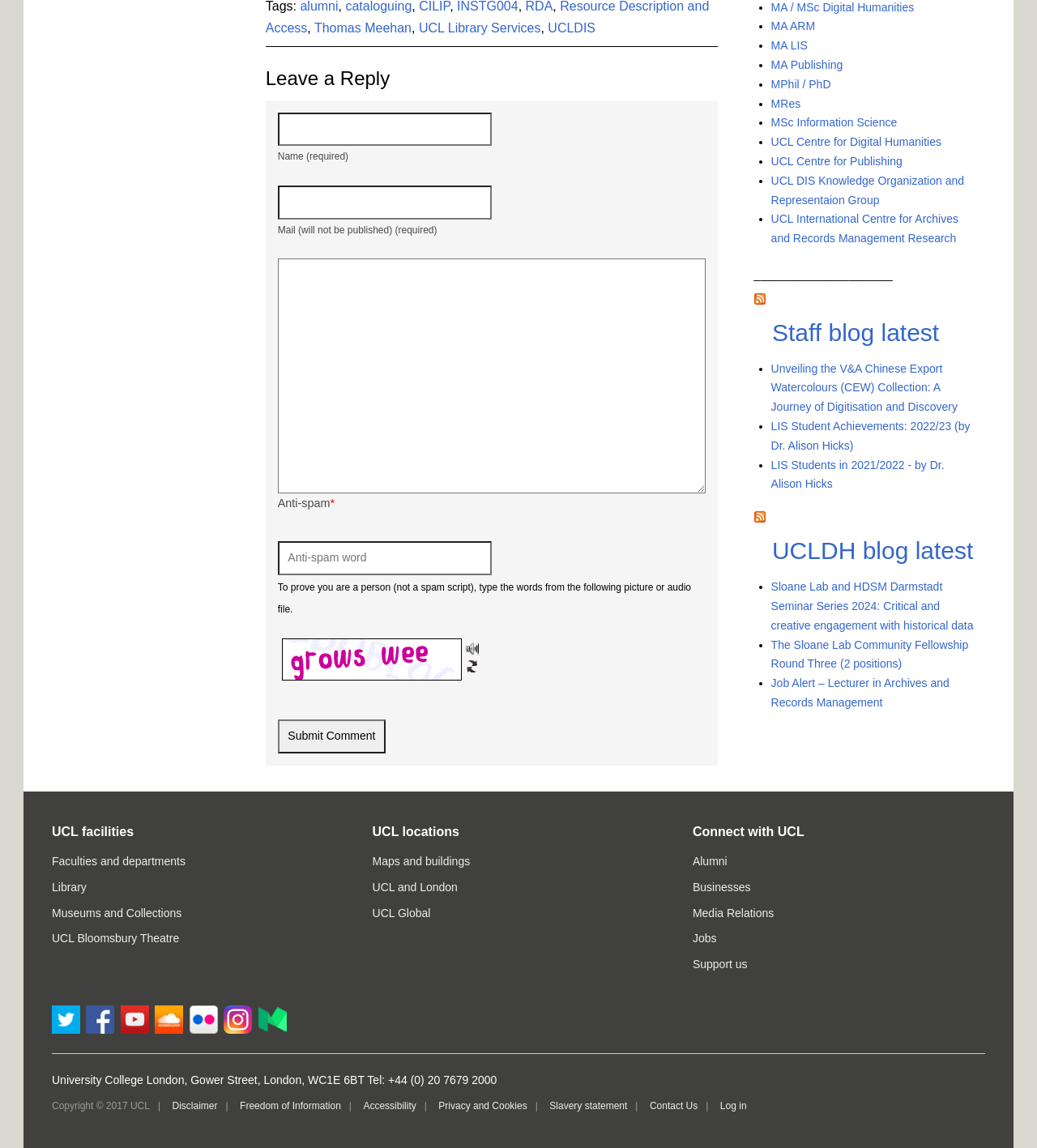Locate the UI element that matches the description Home in the webpage screenshot. Return the bounding box coordinates in the format (top-left x, top-left y, bottom-right x, bottom-right y), with values ranging from 0 to 1.

None